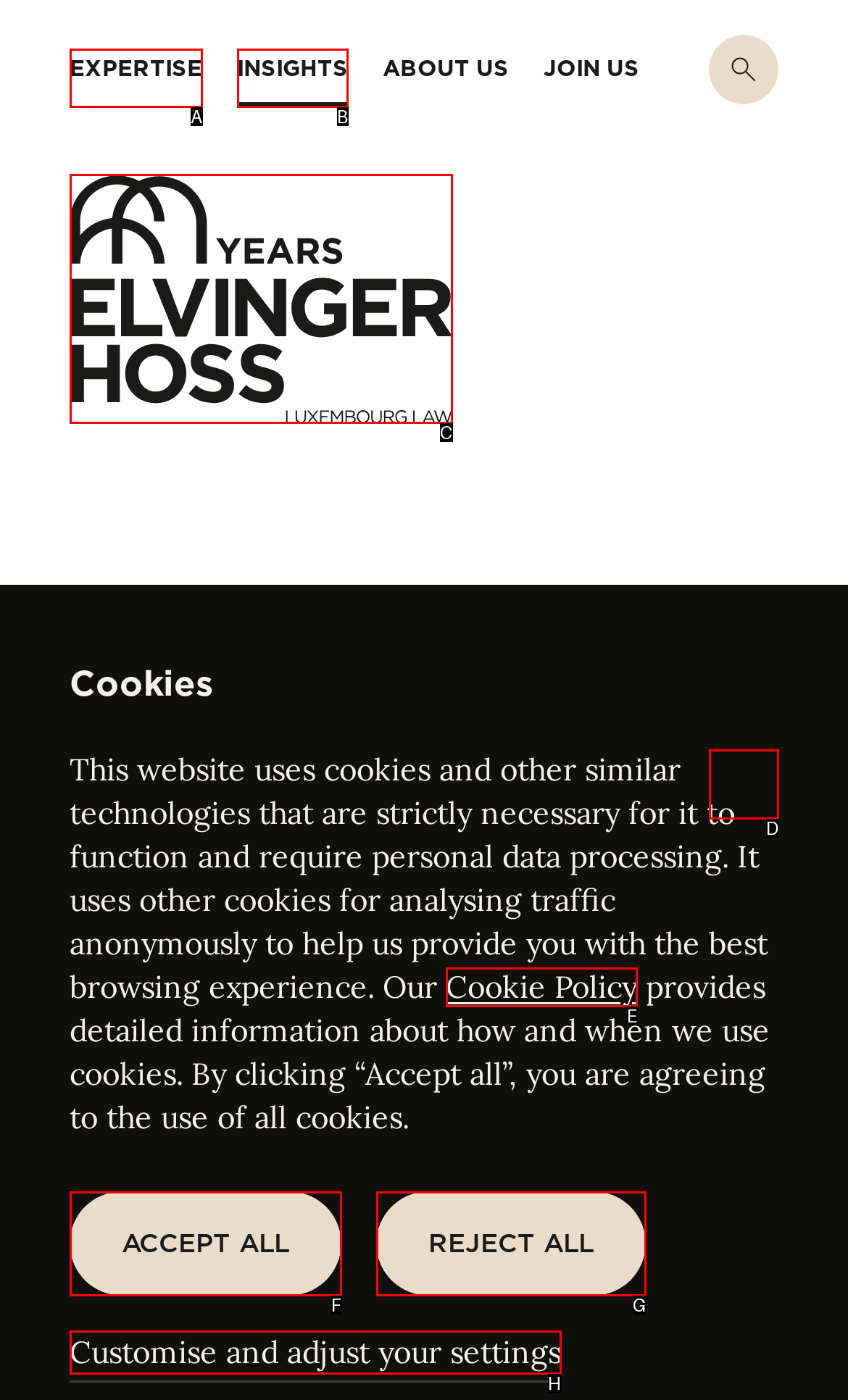Determine the HTML element that best aligns with the description: Elvinger Hoss - Luxembourg Law
Answer with the appropriate letter from the listed options.

C